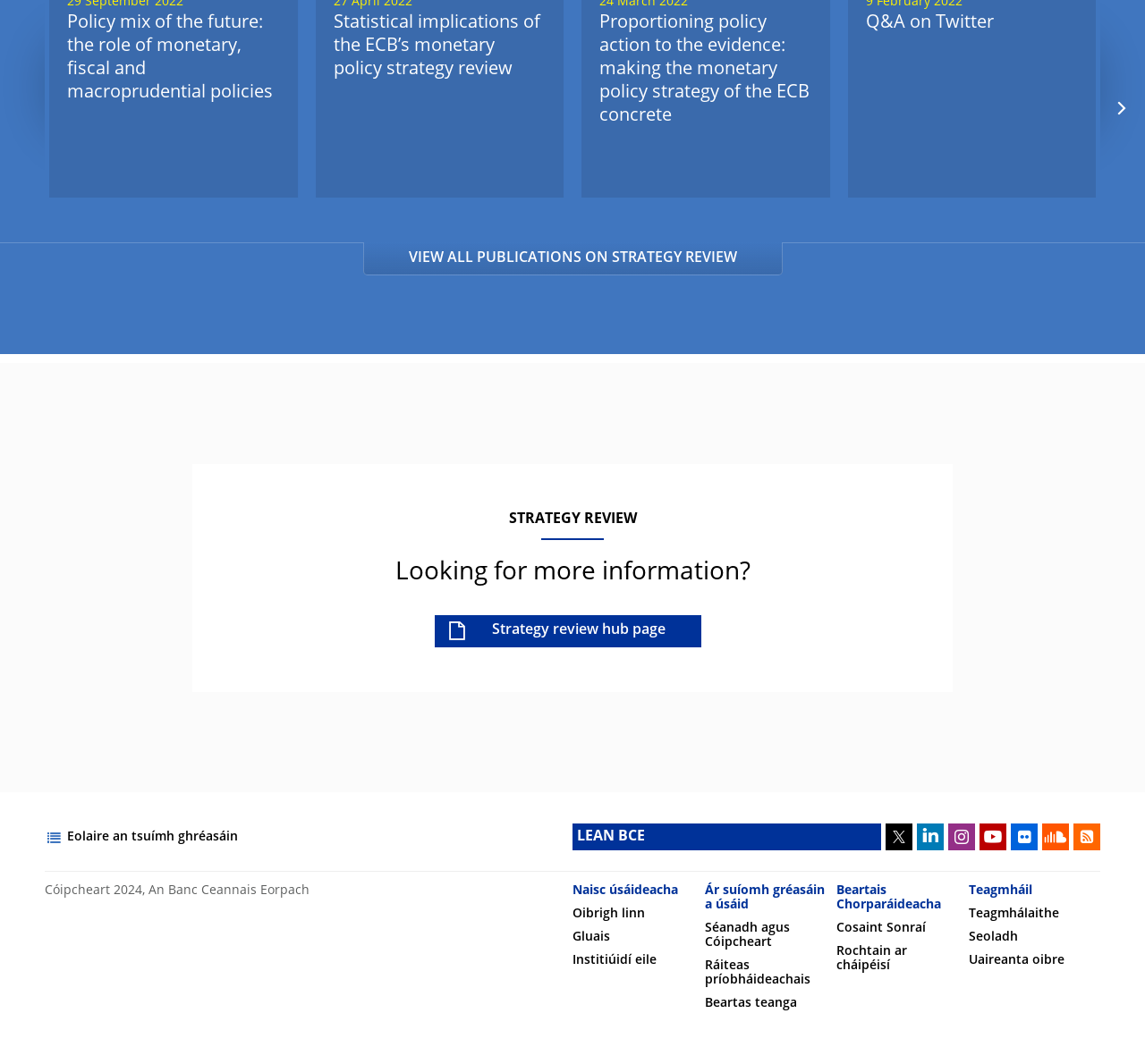Determine the bounding box coordinates of the region that needs to be clicked to achieve the task: "View all publications on strategy review".

[0.317, 0.228, 0.683, 0.259]